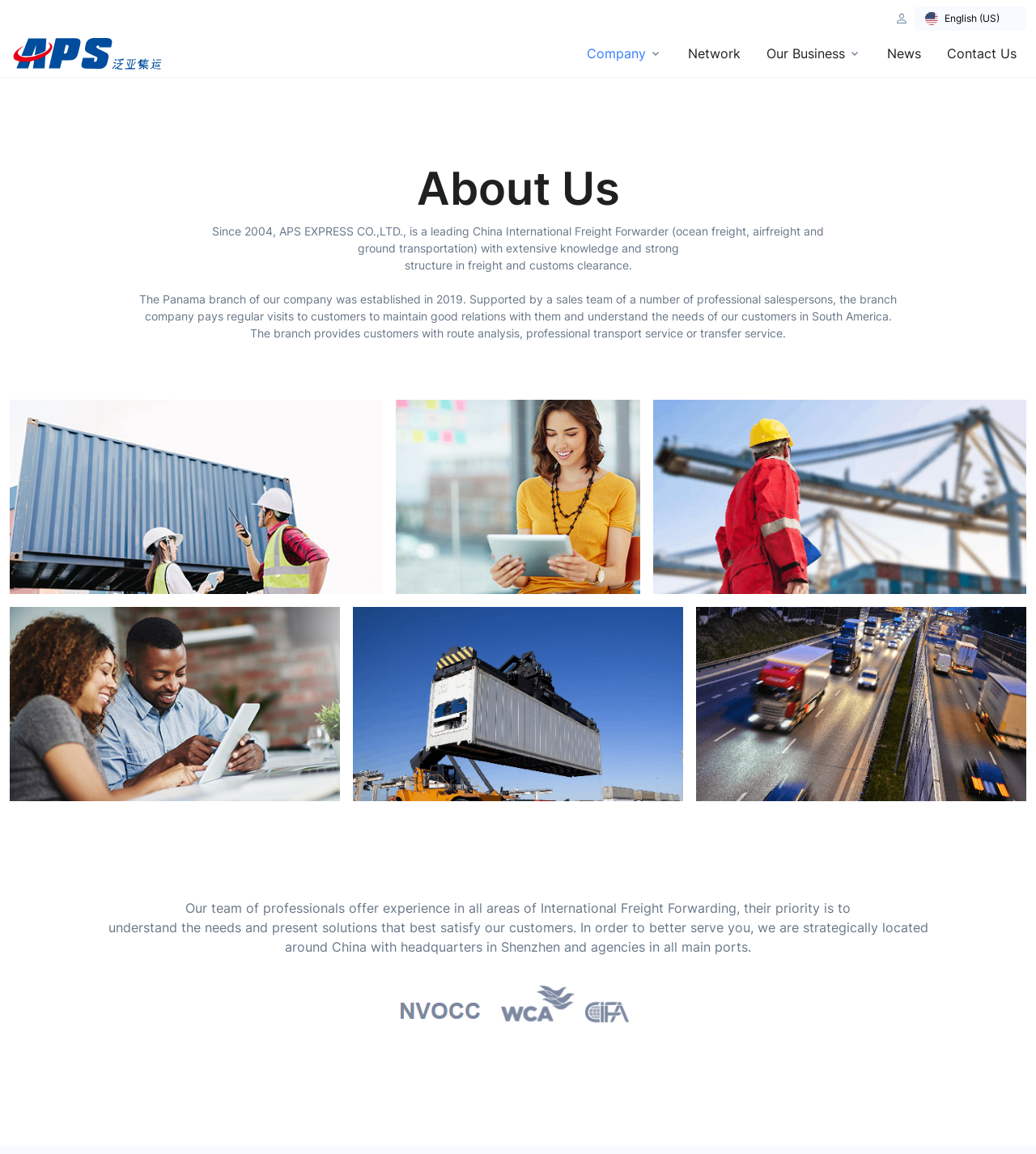Using the details from the image, please elaborate on the following question: What is the name of the company?

I found the answer by looking at the link element with the text 'APS EXPRESS' at the top of the webpage, which is likely the company name.